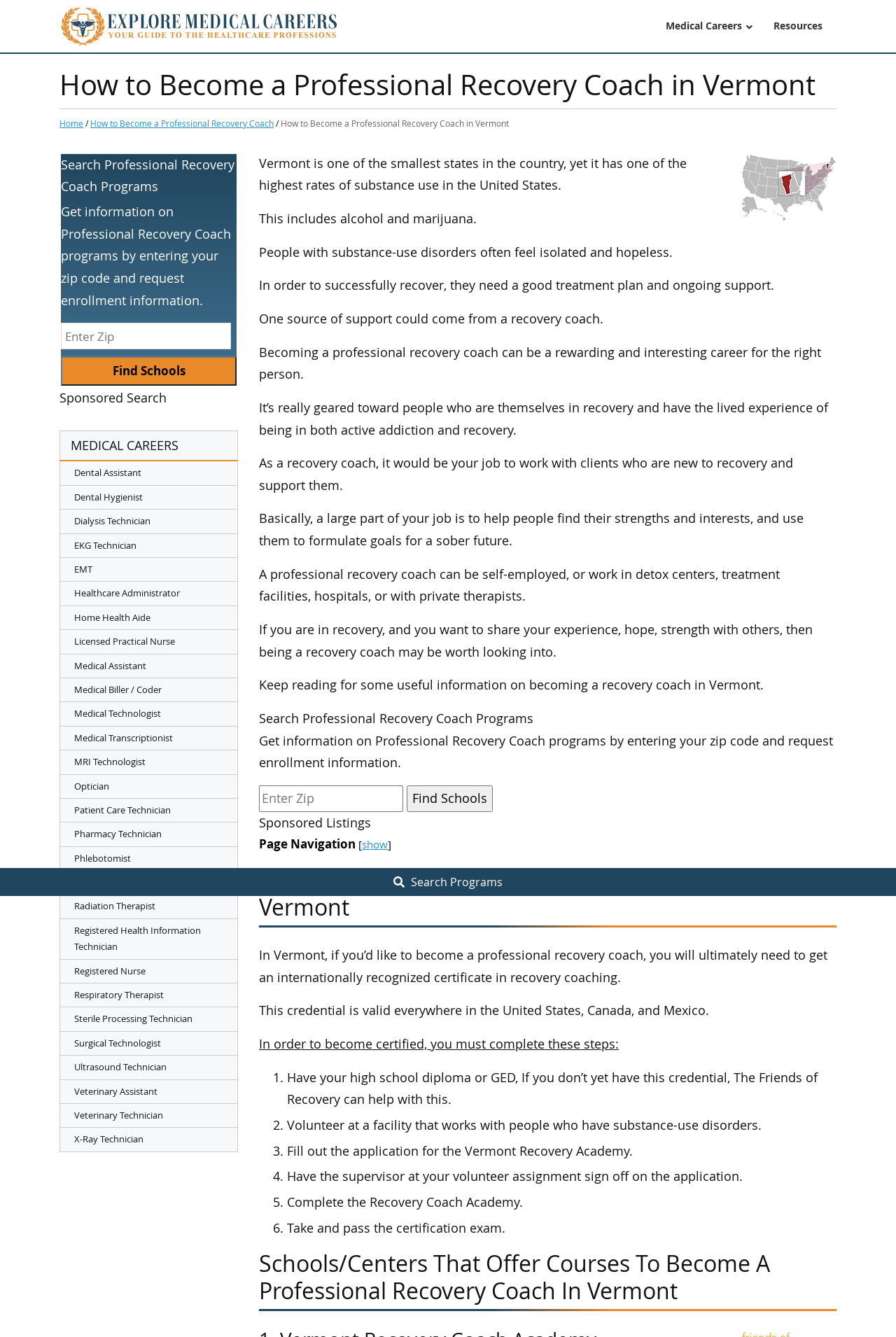Utilize the details in the image to give a detailed response to the question: What is the purpose of a recovery coach?

According to the webpage, a recovery coach's job is to work with clients who are new to recovery and support them. They help people find their strengths and interests, and use them to formulate goals for a sober future.